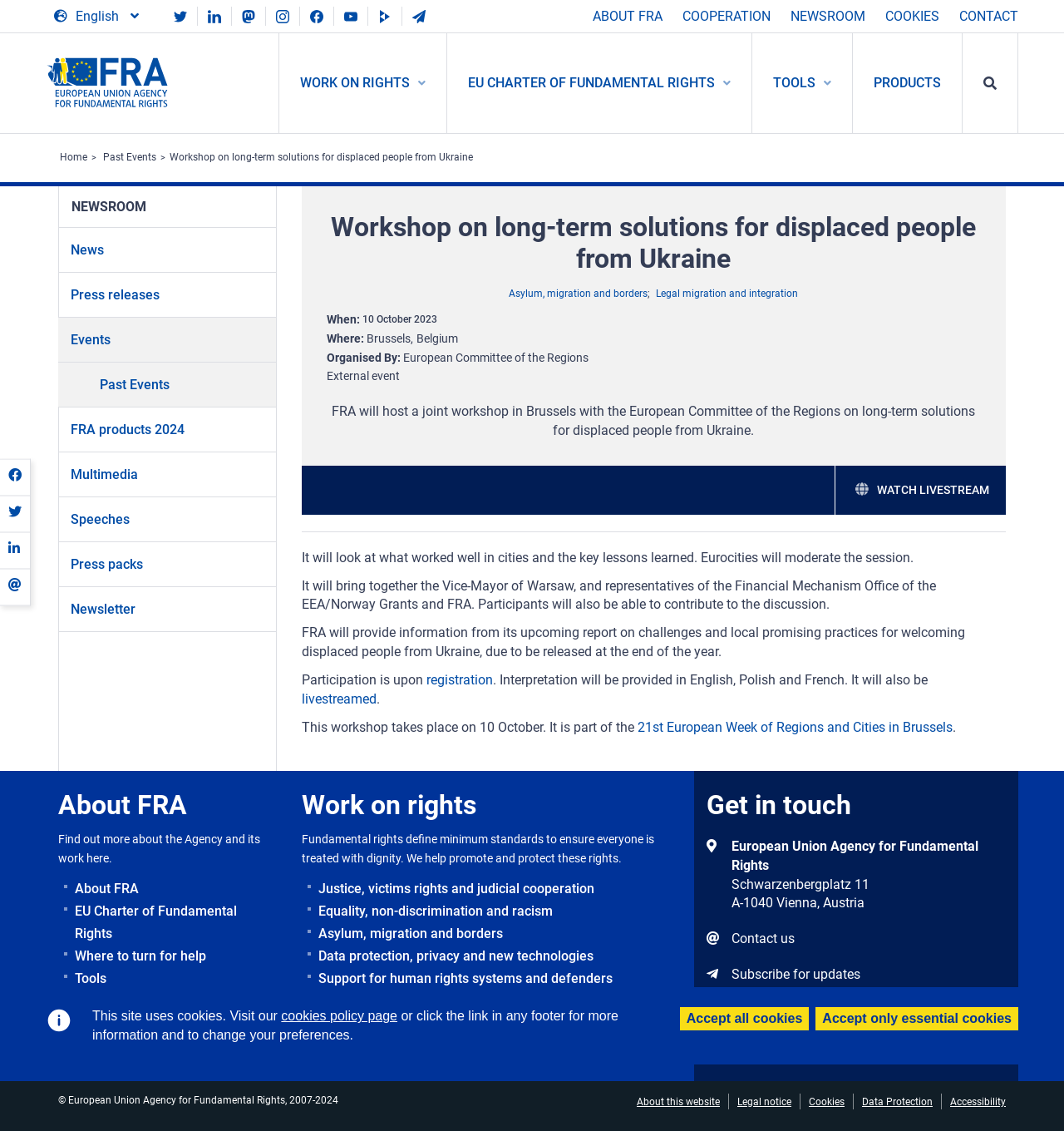Determine the bounding box coordinates of the clickable area required to perform the following instruction: "Watch the livestream". The coordinates should be represented as four float numbers between 0 and 1: [left, top, right, bottom].

[0.784, 0.412, 0.945, 0.455]